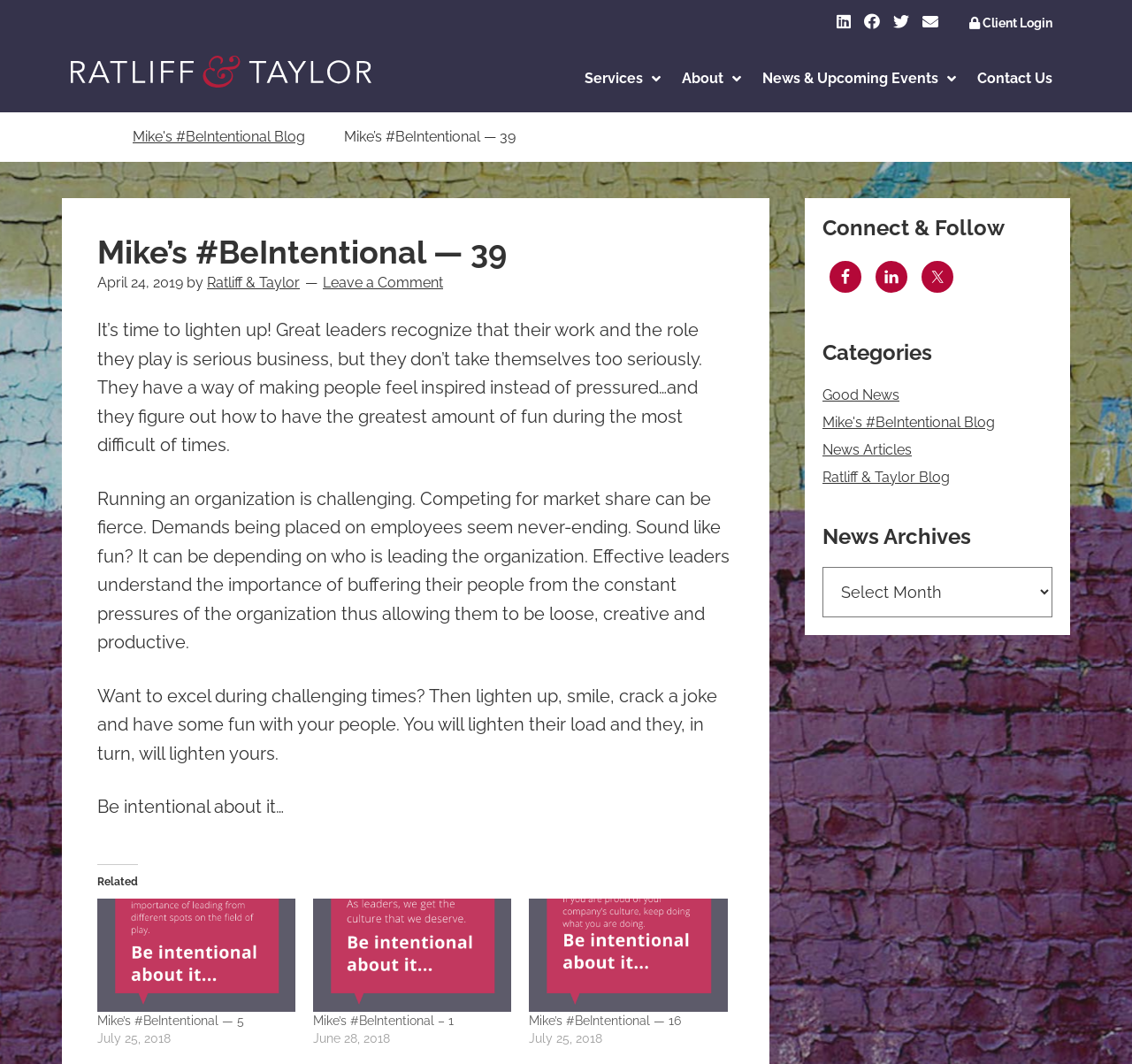Determine the bounding box coordinates (top-left x, top-left y, bottom-right x, bottom-right y) of the UI element described in the following text: Mike’s #BeIntentional – 1

[0.277, 0.953, 0.401, 0.966]